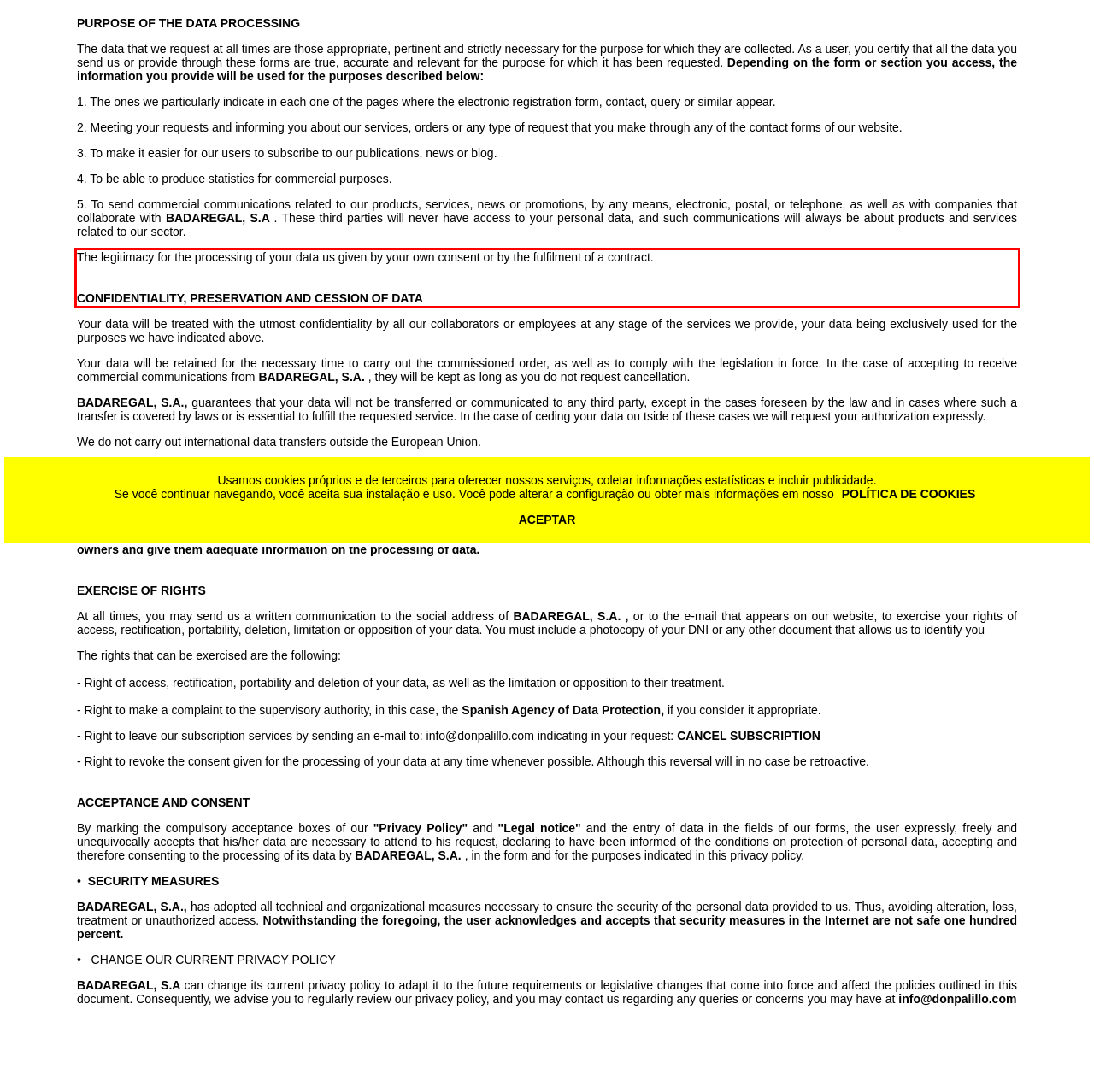Please take the screenshot of the webpage, find the red bounding box, and generate the text content that is within this red bounding box.

The legitimacy for the processing of your data us given by your own consent or by the fulfilment of a contract. CONFIDENTIALITY, PRESERVATION AND CESSION OF DATA